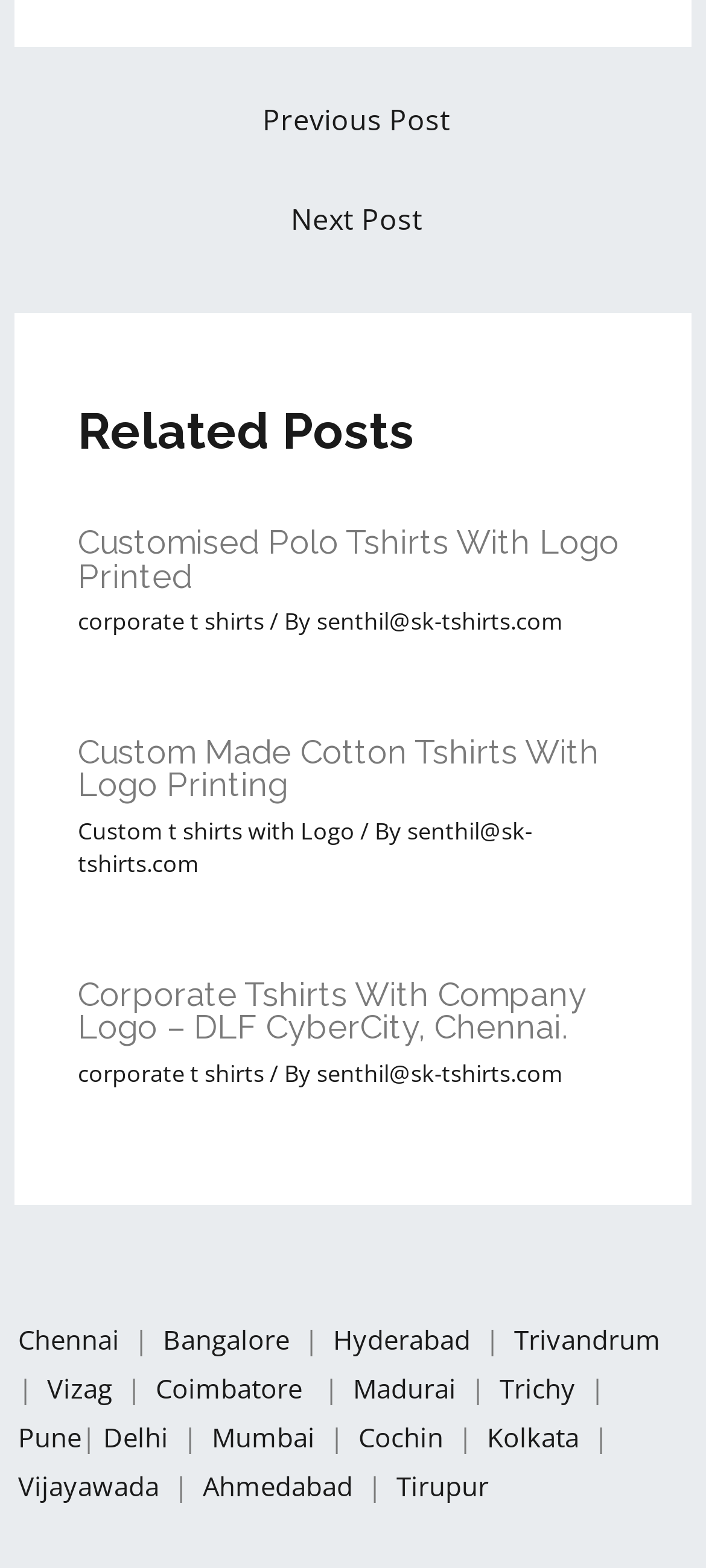Give a one-word or short phrase answer to this question: 
Who is the author of the second related post?

senthil@sk-tshirts.com